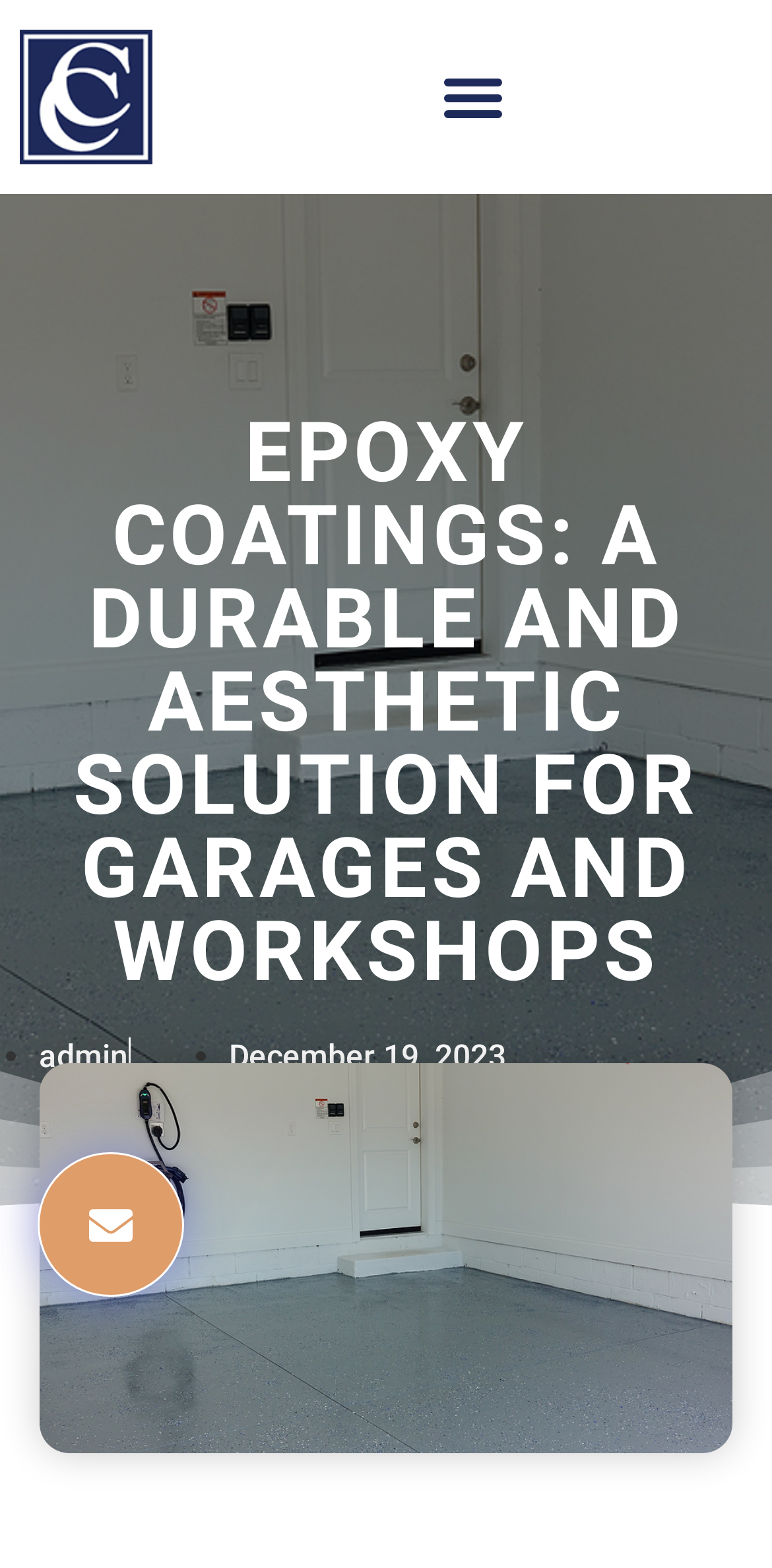Given the element description, predict the bounding box coordinates in the format (top-left x, top-left y, bottom-right x, bottom-right y). Make sure all values are between 0 and 1. Here is the element description: Menu

[0.551, 0.031, 0.674, 0.092]